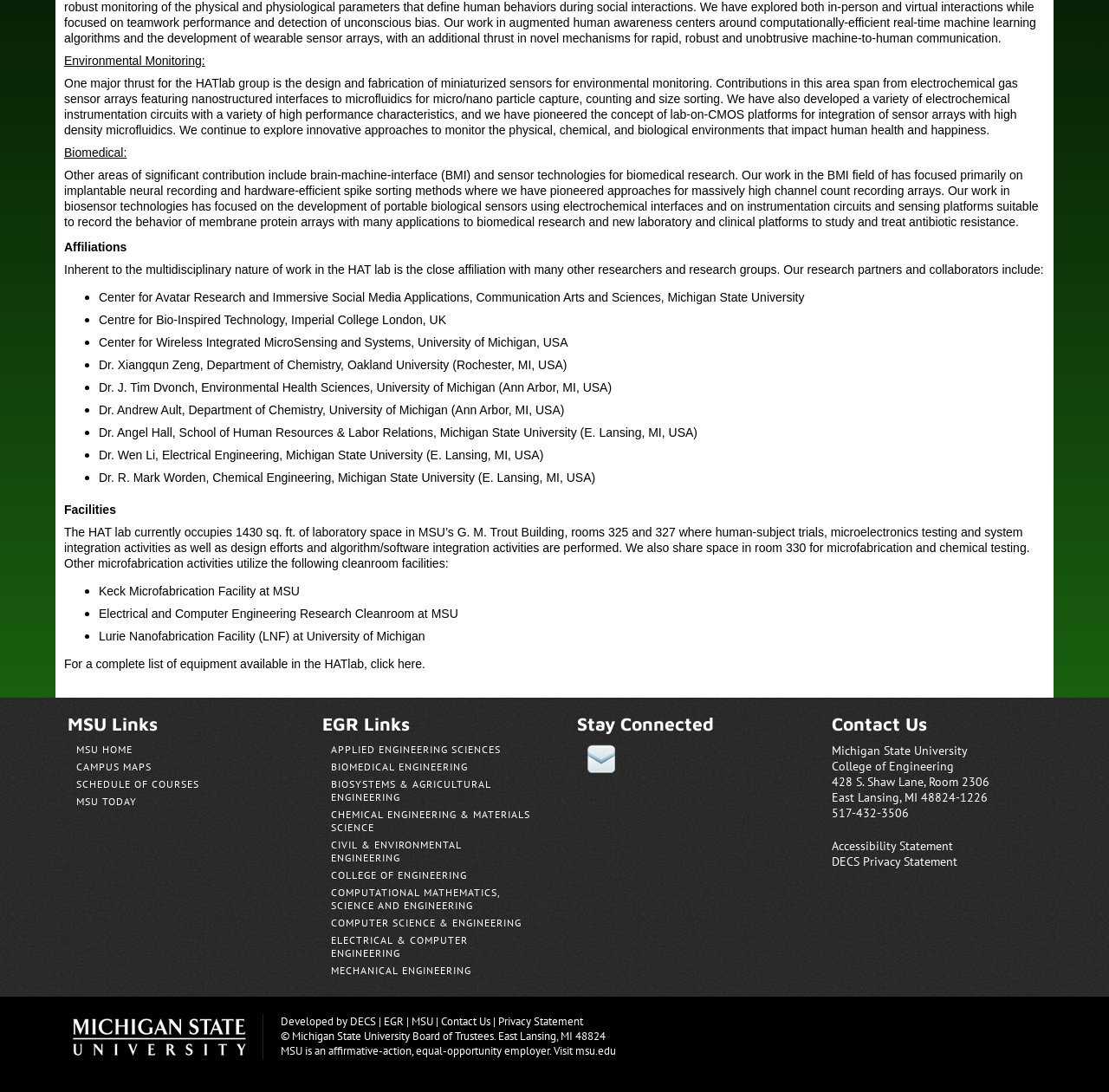Given the description DECS, predict the bounding box coordinates of the UI element. Ensure the coordinates are in the format (top-left x, top-left y, bottom-right x, bottom-right y) and all values are between 0 and 1.

[0.316, 0.929, 0.339, 0.942]